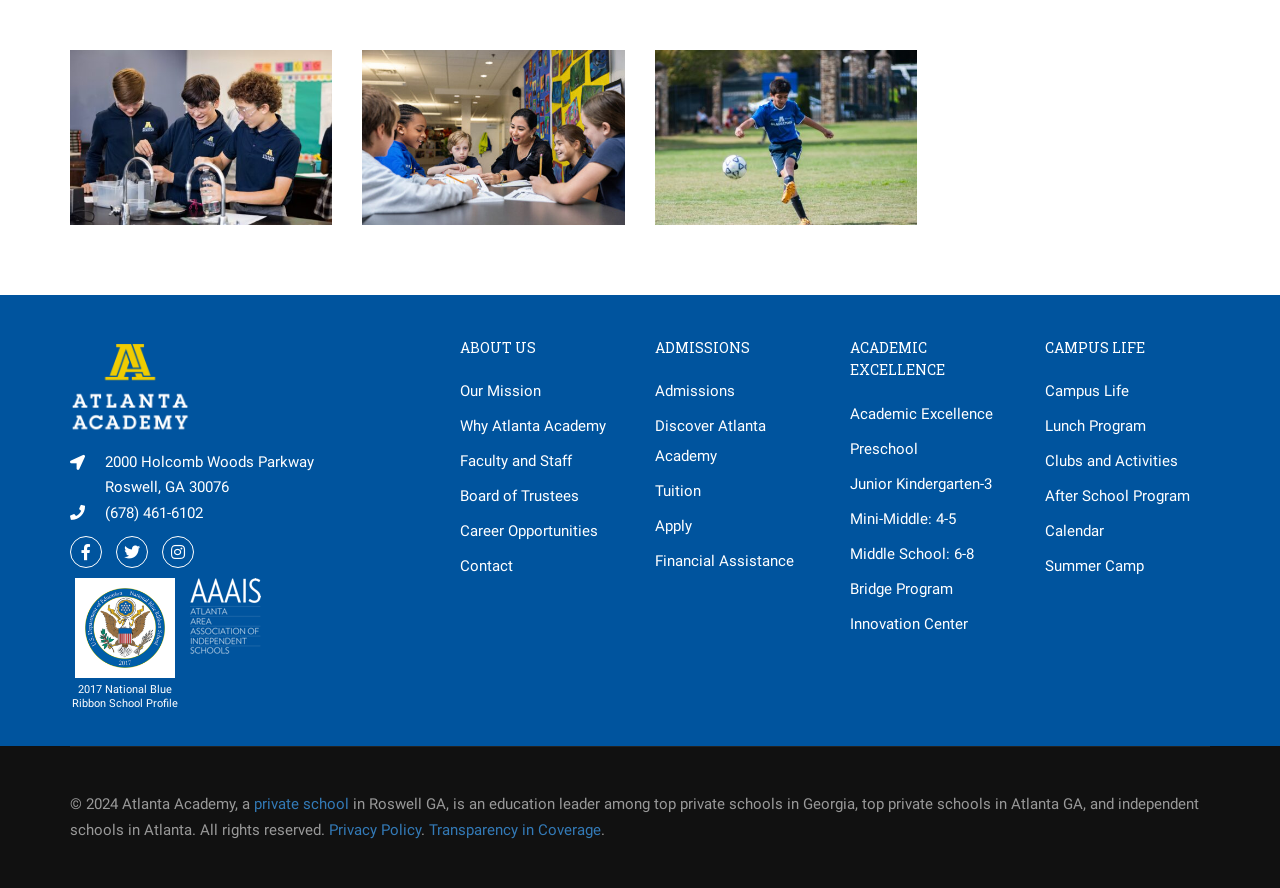Please identify the bounding box coordinates of the element on the webpage that should be clicked to follow this instruction: "Learn about the school's mission". The bounding box coordinates should be given as four float numbers between 0 and 1, formatted as [left, top, right, bottom].

[0.359, 0.424, 0.488, 0.458]